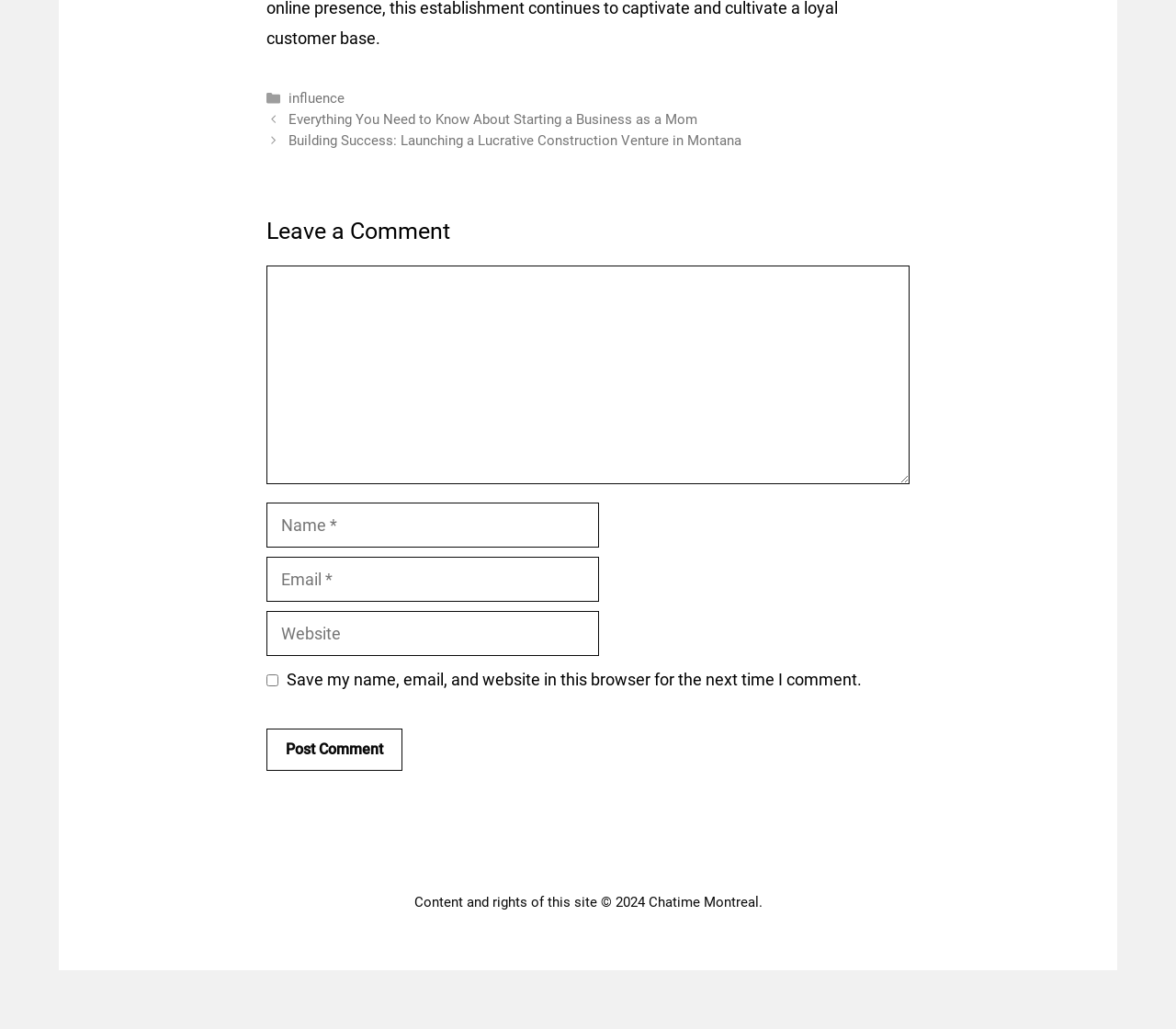How many comment fields are there?
Offer a detailed and exhaustive answer to the question.

There are four comment fields: Comment, Name, Email, and Website. These fields are required to leave a comment on the webpage.